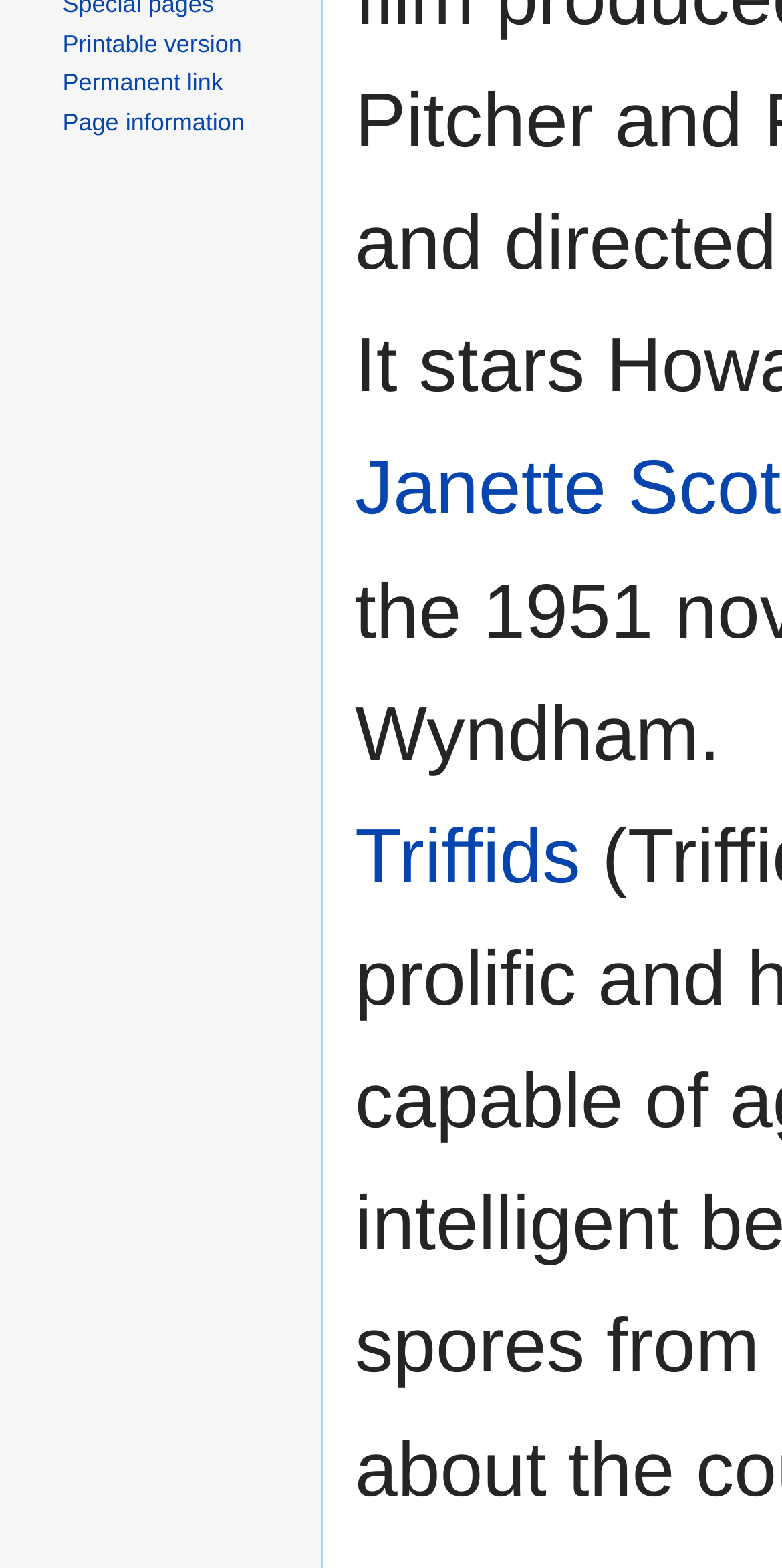Provide the bounding box coordinates for the UI element that is described as: "Page information".

[0.08, 0.068, 0.313, 0.086]